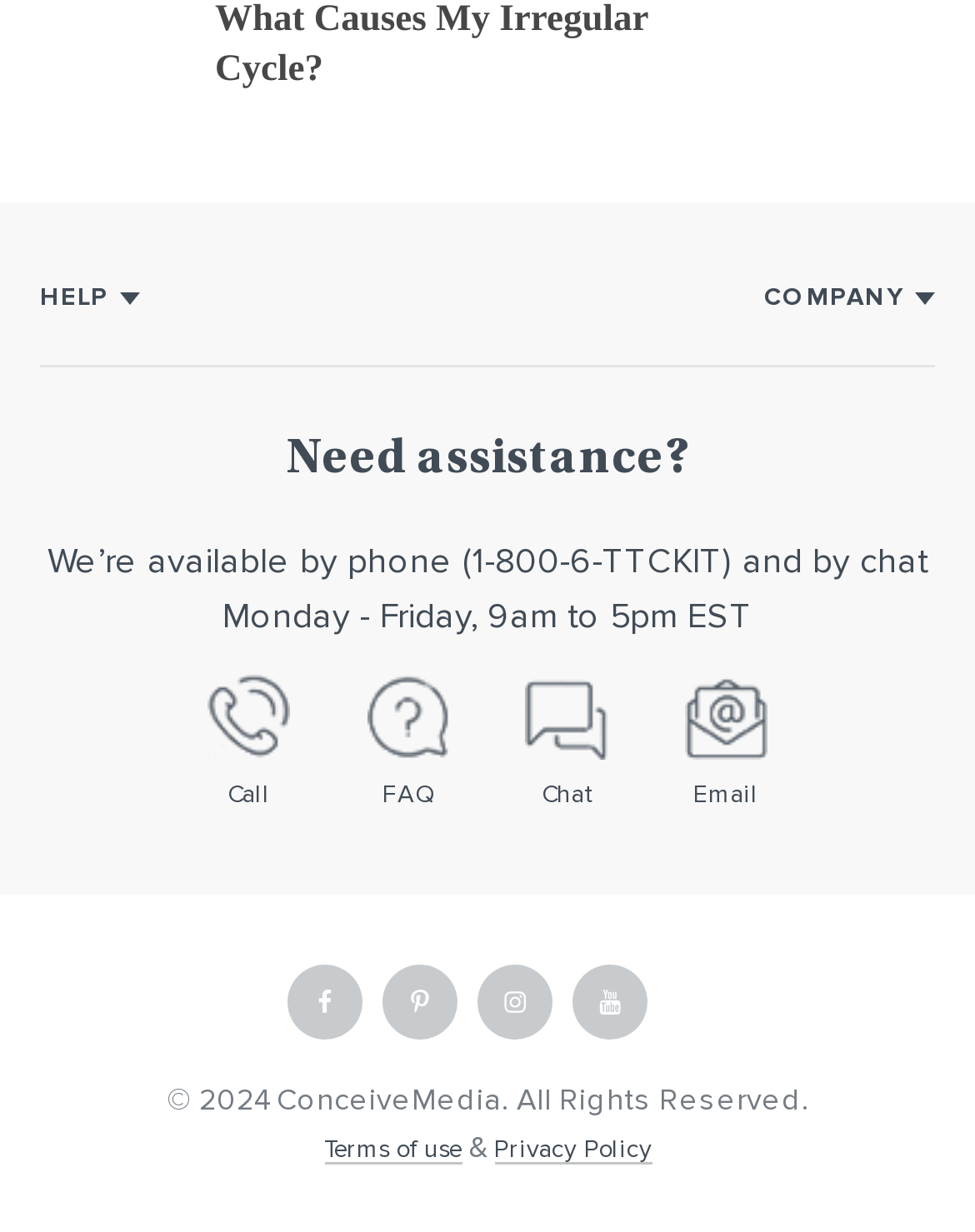Observe the image and answer the following question in detail: What are the social media platforms linked?

I found the social media platforms by looking at the links at the bottom of the page, which include 'facebook', 'pinterest', 'instagram', and 'youtube'.